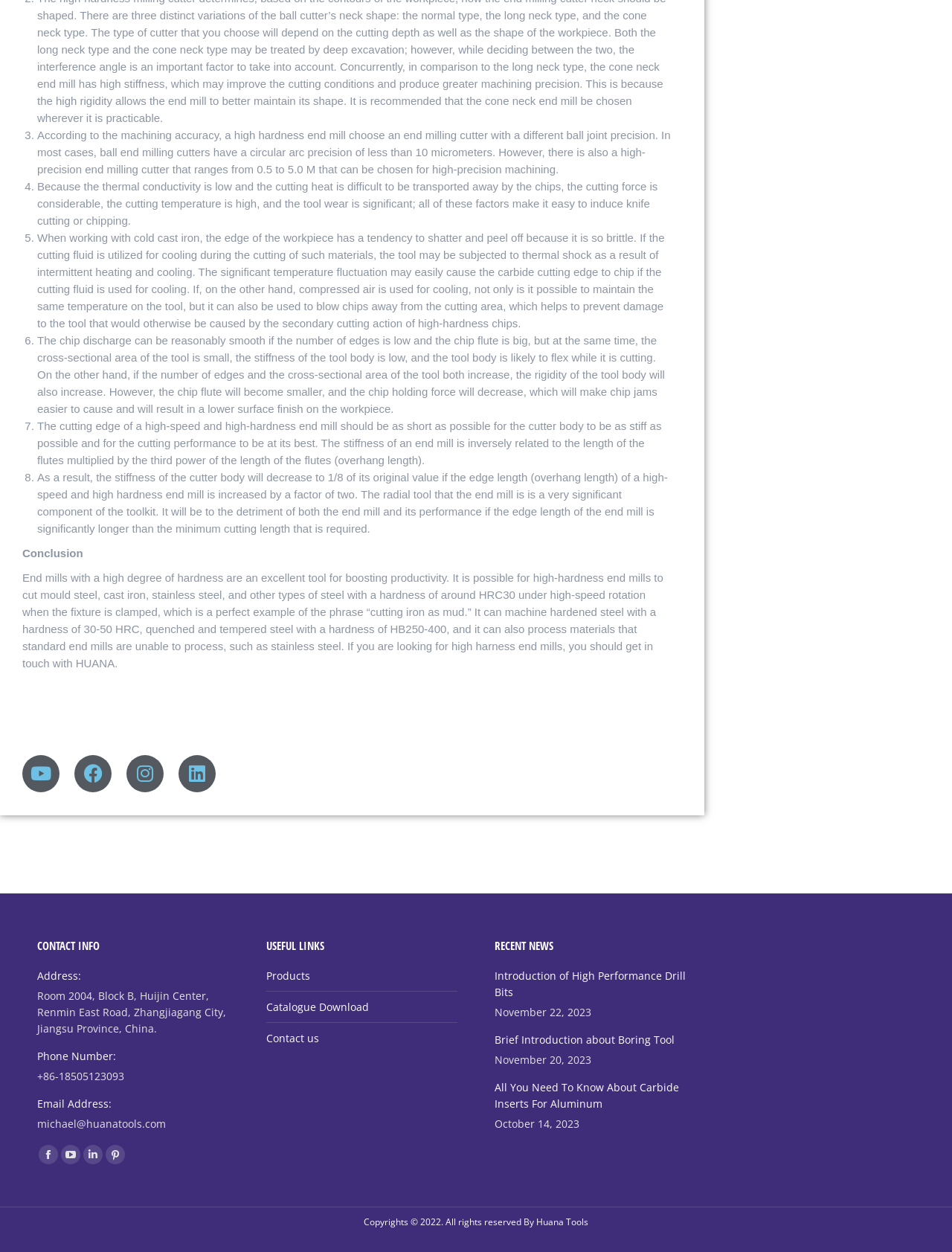What is the contact phone number of HUANA?
Using the details shown in the screenshot, provide a comprehensive answer to the question.

The contact phone number of HUANA can be found in the CONTACT INFO section of the webpage, which is +86-18505123093.